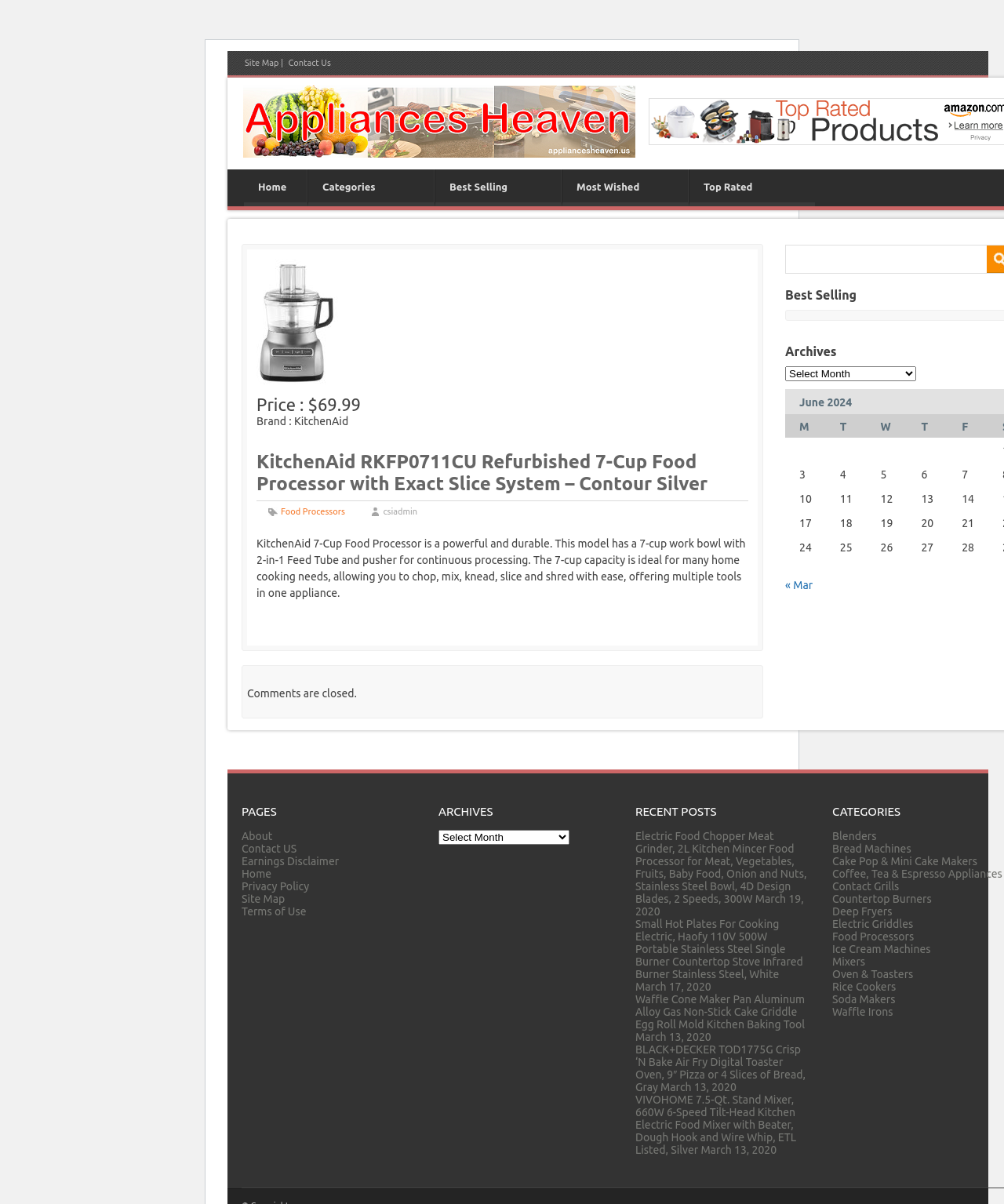Can you find and provide the title of the webpage?

KitchenAid RKFP0711CU Refurbished 7-Cup Food Processor with Exact Slice System – Contour Silver